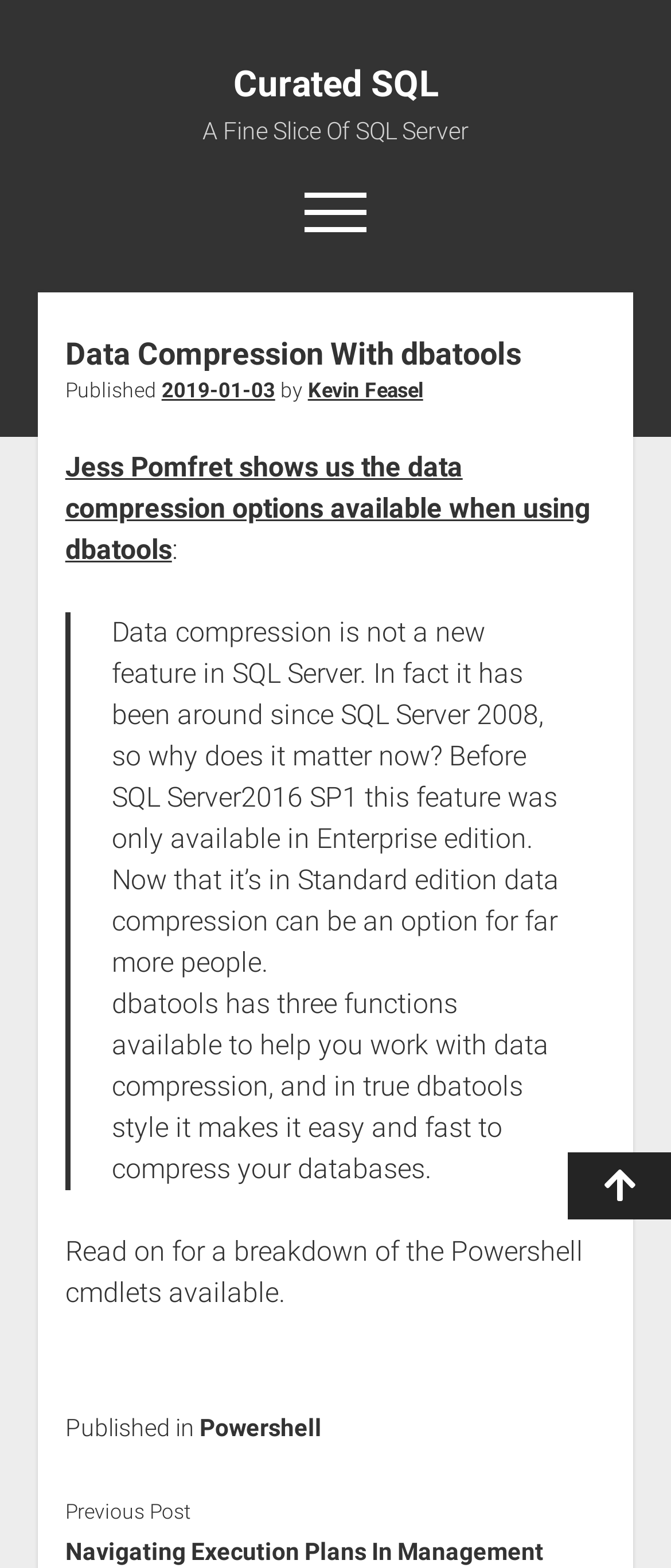What is the relationship between data compression and SQL Server?
Based on the image, respond with a single word or phrase.

Data compression is a feature in SQL Server